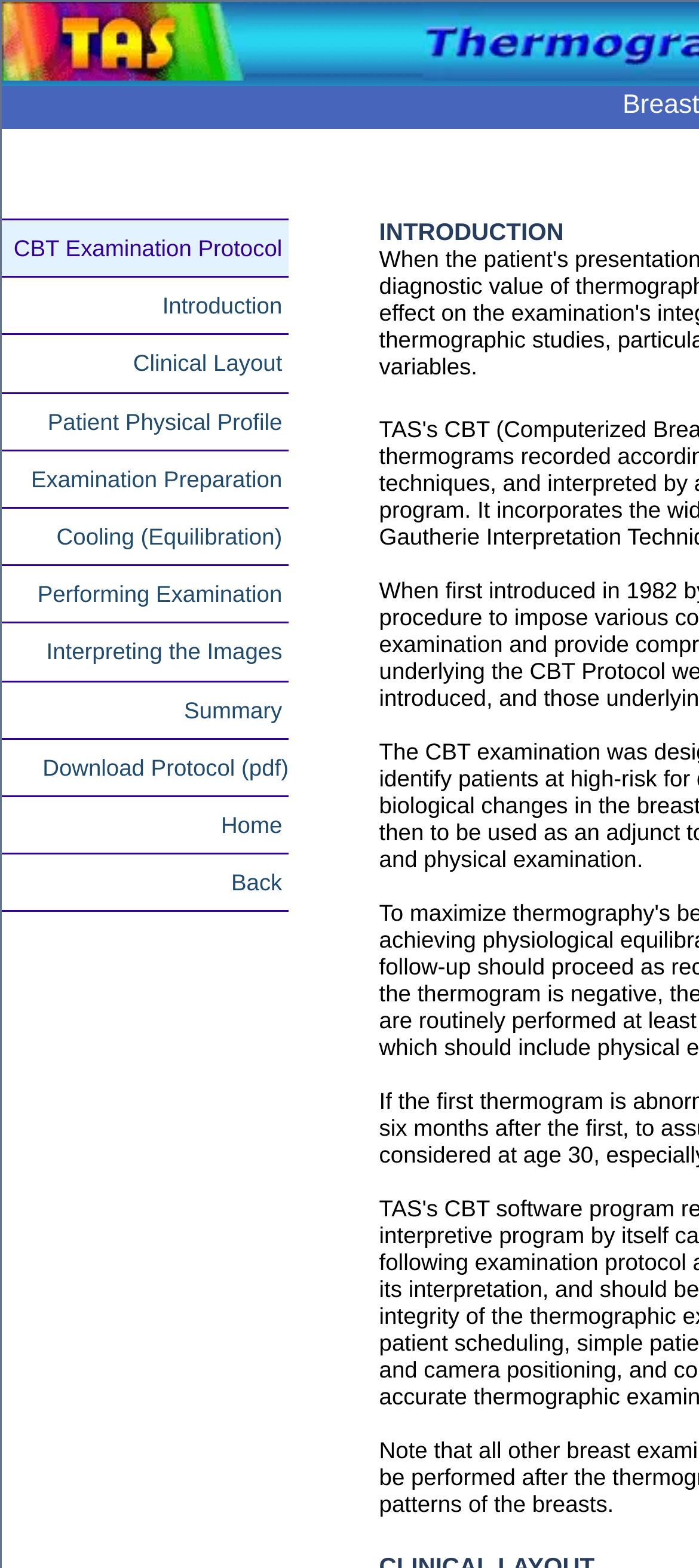Determine the bounding box coordinates for the HTML element described here: "Back".

[0.003, 0.545, 0.413, 0.582]